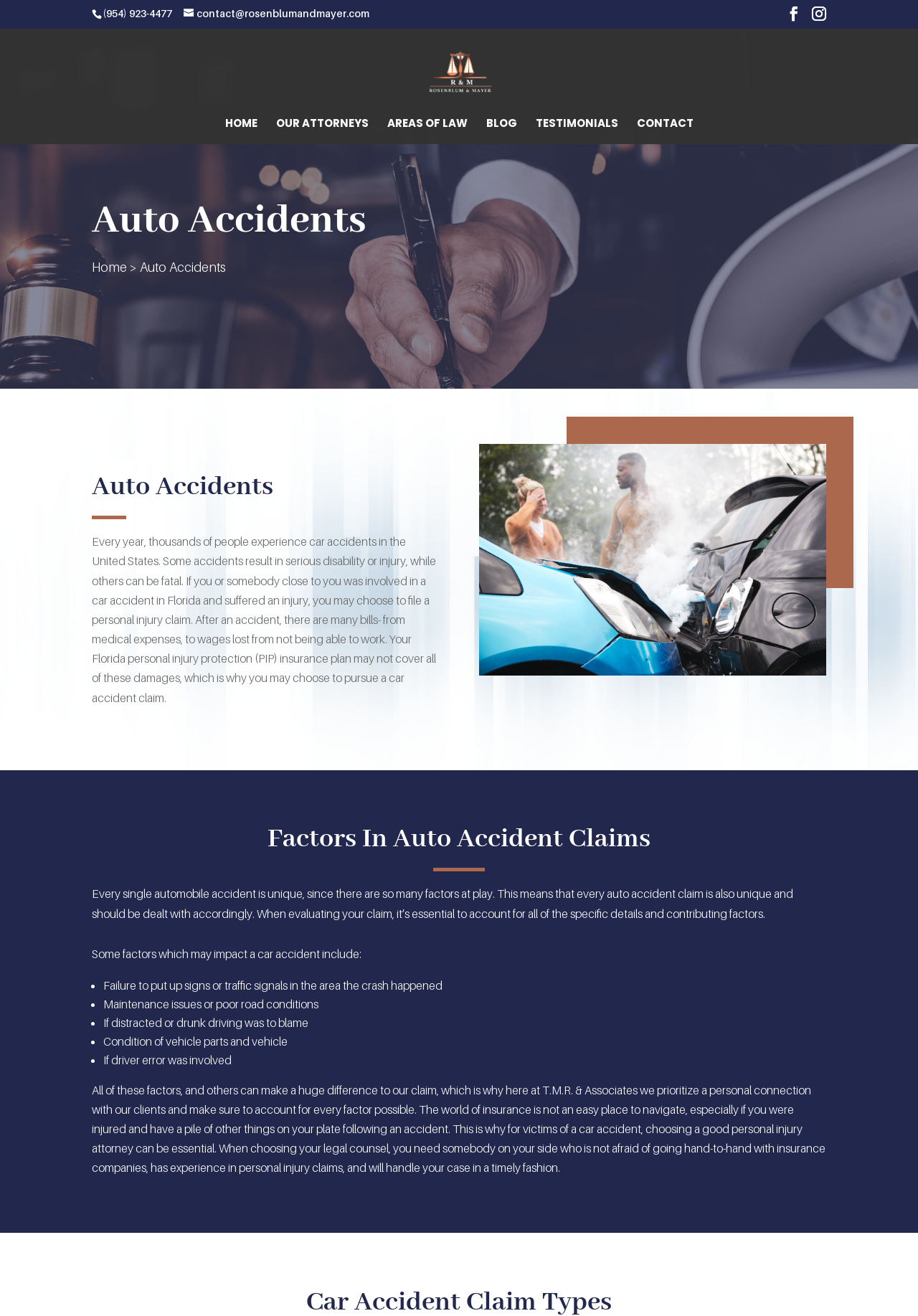Analyze the image and deliver a detailed answer to the question: What are some factors that may impact a car accident claim?

I found the factors that may impact a car accident claim by reading the list of static text elements with bounding box coordinates [0.113, 0.743, 0.482, 0.754], [0.113, 0.757, 0.347, 0.768], [0.113, 0.771, 0.336, 0.782], etc. which list out the various factors that may impact a car accident claim.